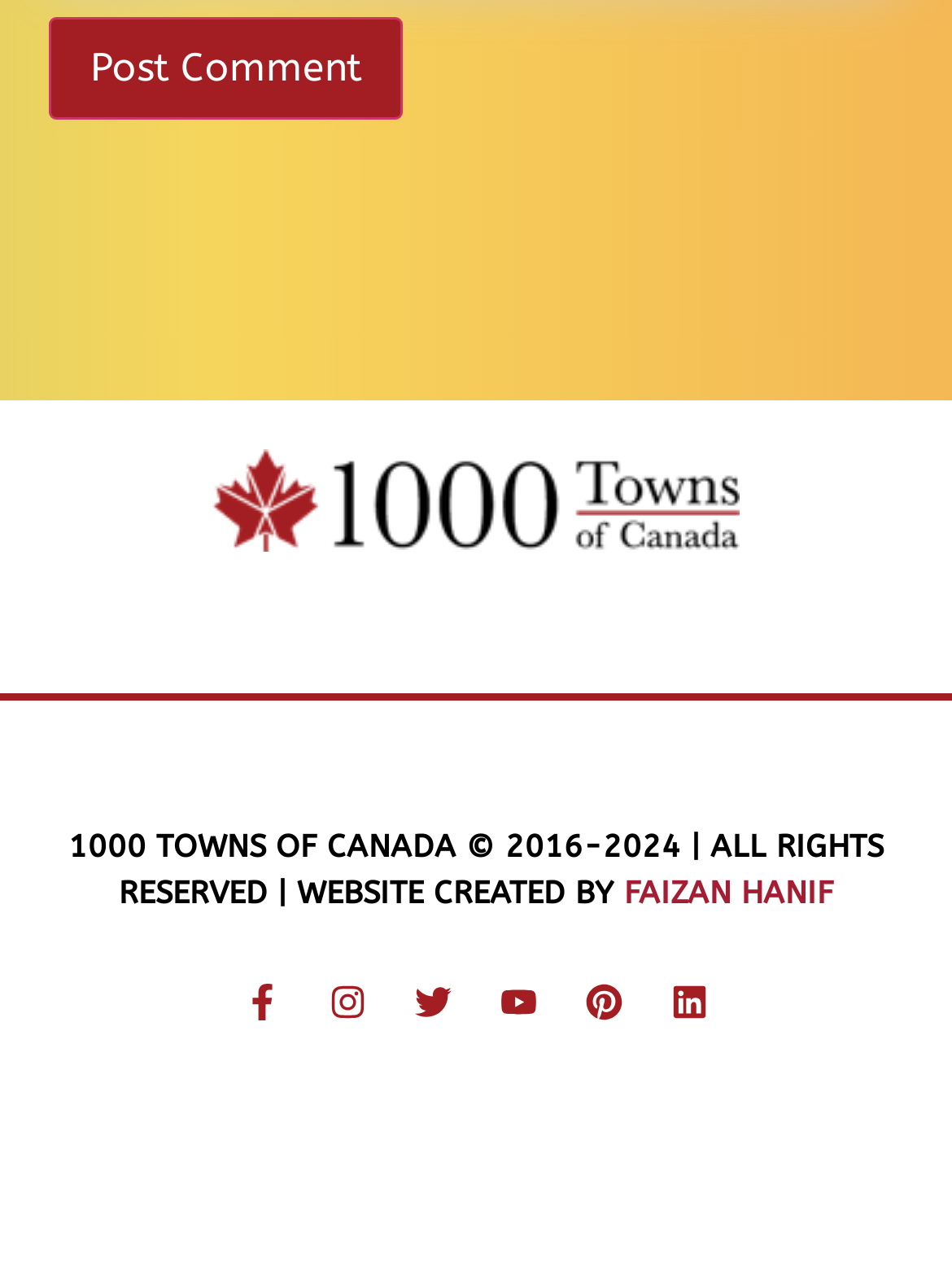Find the bounding box coordinates of the clickable region needed to perform the following instruction: "Click the Post Comment button". The coordinates should be provided as four float numbers between 0 and 1, i.e., [left, top, right, bottom].

[0.051, 0.014, 0.423, 0.094]